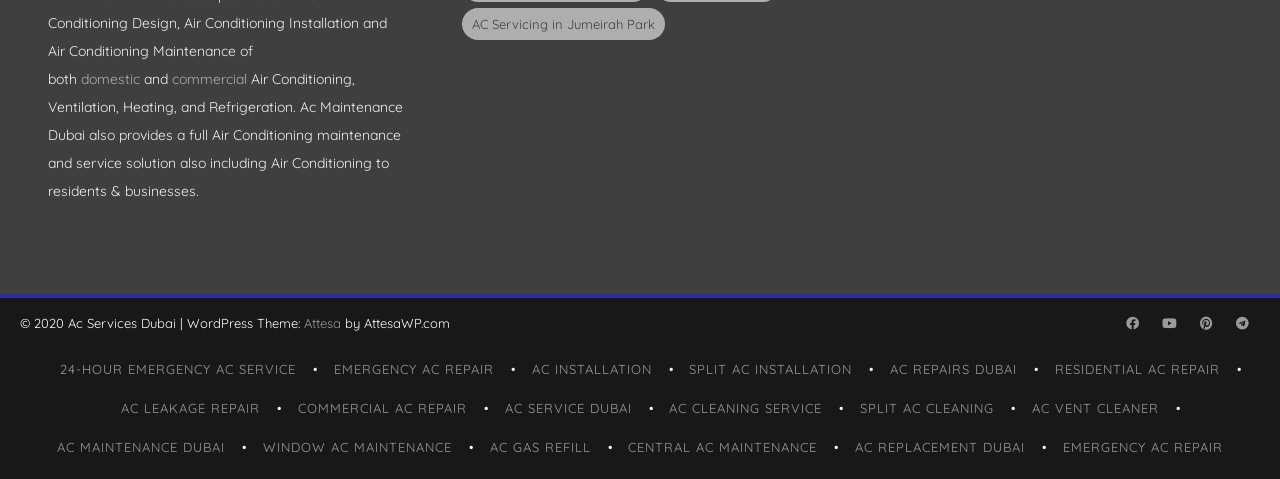Give a one-word or short-phrase answer to the following question: 
What type of air conditioning services does the company offer for residents?

Residential AC repair